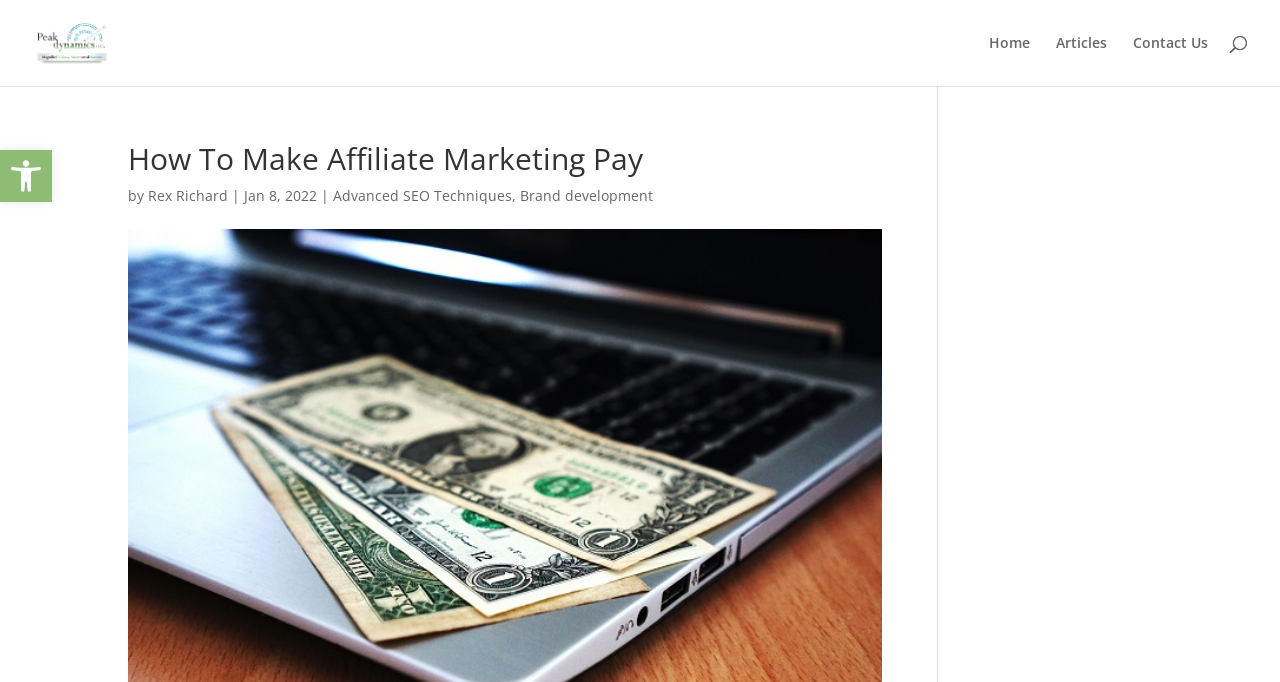Find the bounding box of the UI element described as follows: "alt="Peak Dynamics LLC"".

[0.027, 0.047, 0.133, 0.074]